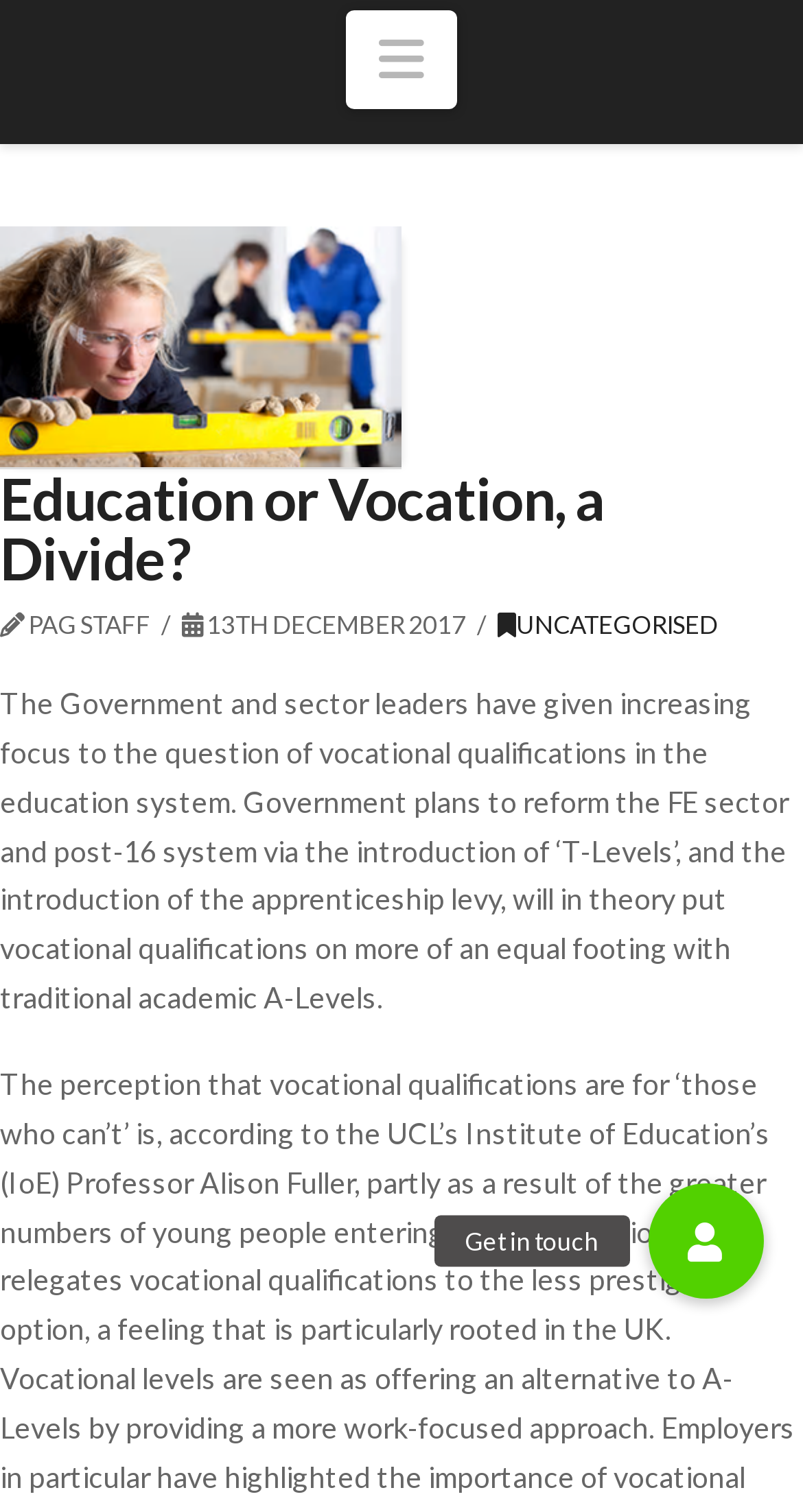What is the function of the 'Back to Top' link?
Examine the screenshot and reply with a single word or phrase.

To scroll to the top of the page